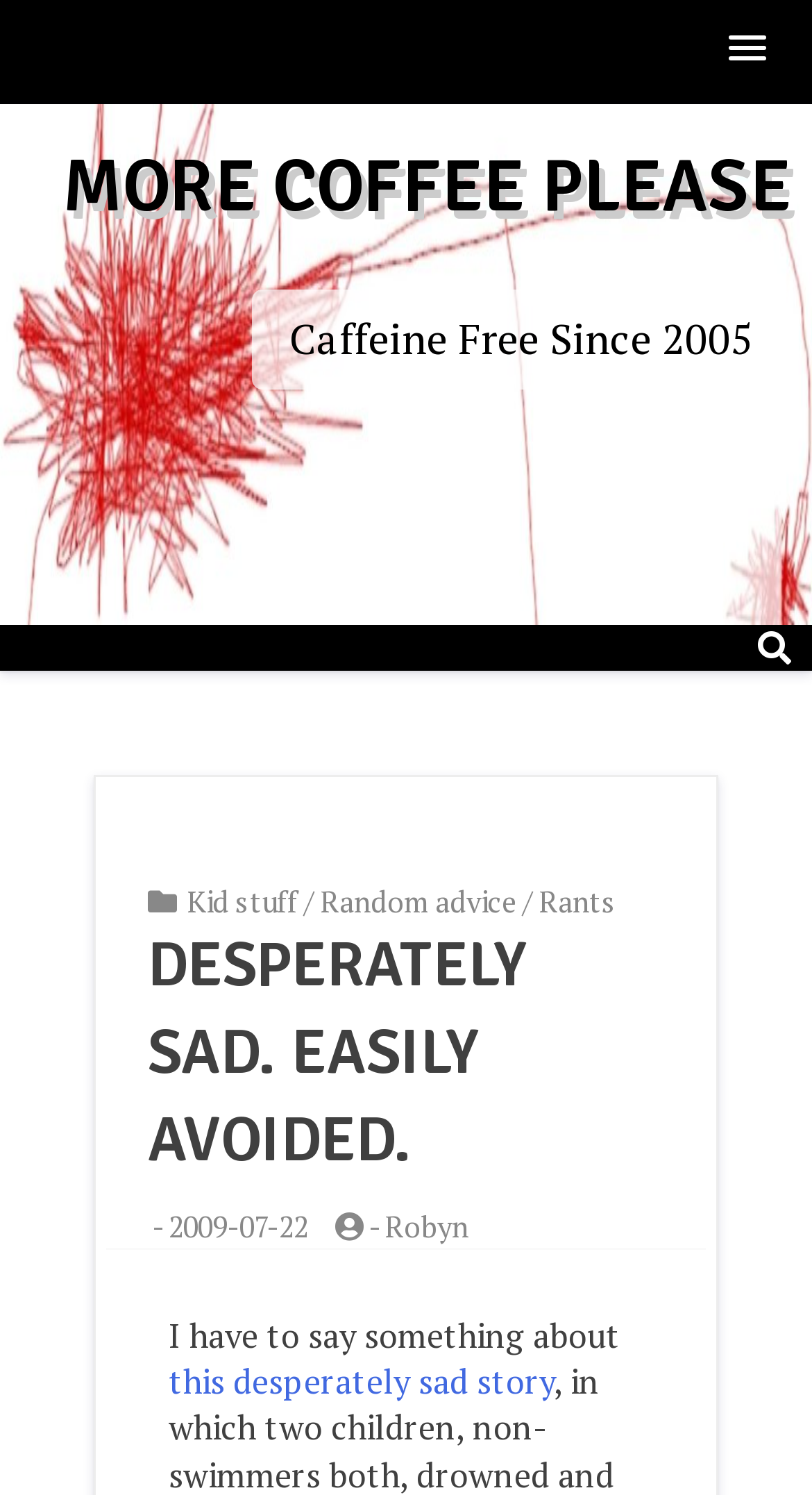What is the phrase written below the 'MORE COFFEE PLEASE' heading?
Answer the question with just one word or phrase using the image.

Caffeine Free Since 2005